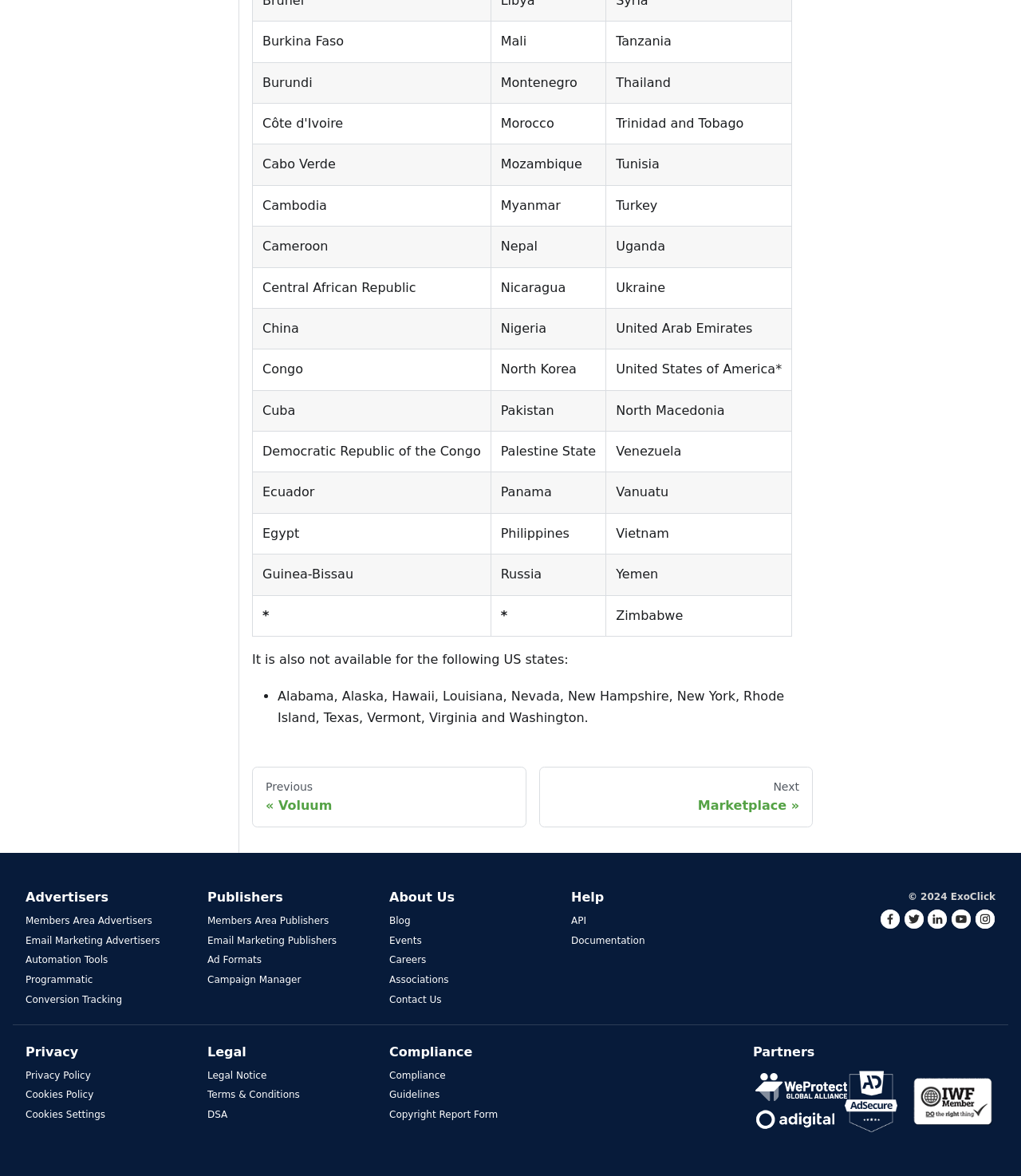Please mark the bounding box coordinates of the area that should be clicked to carry out the instruction: "Click on Advertisers".

[0.025, 0.756, 0.106, 0.769]